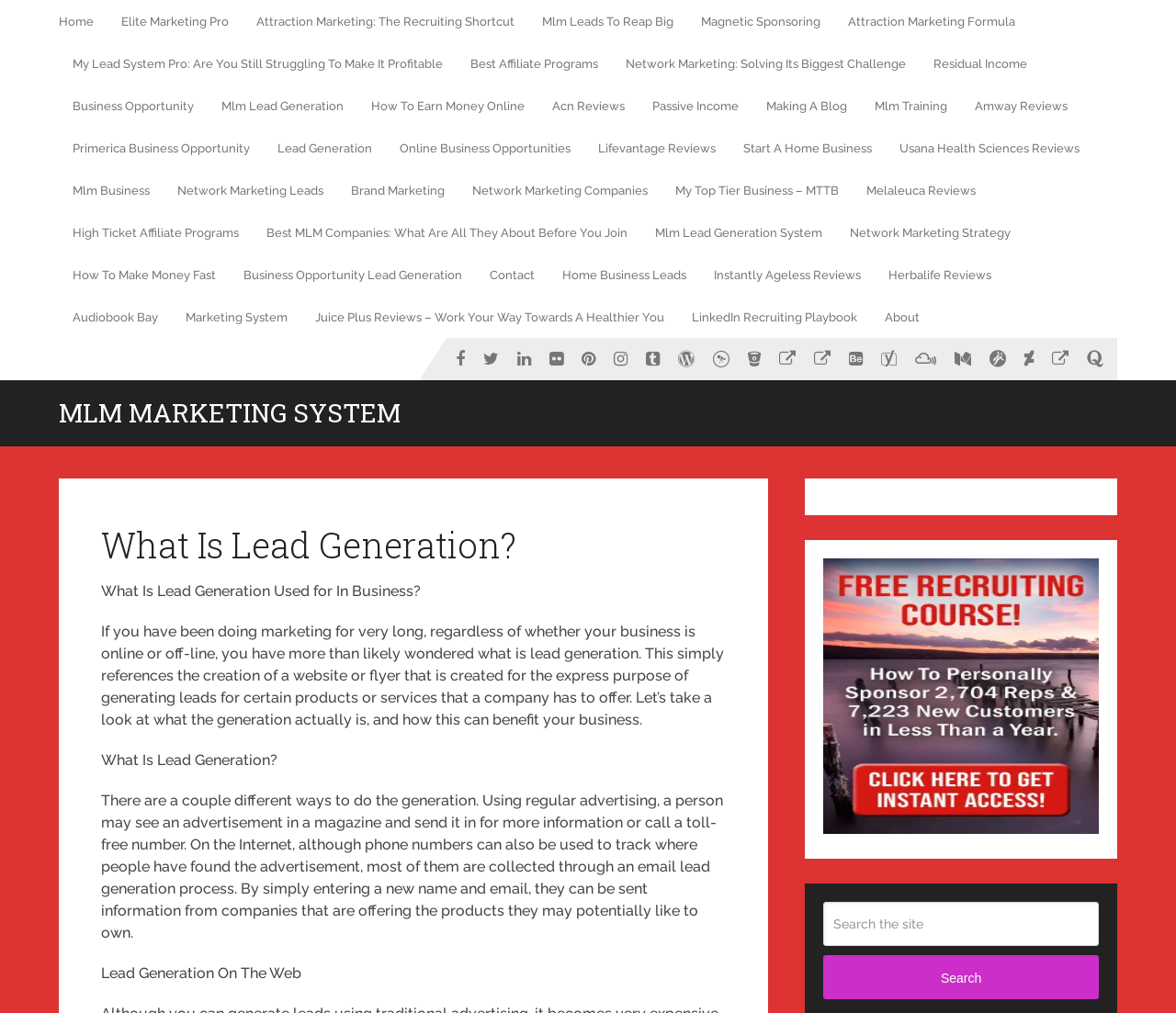Highlight the bounding box of the UI element that corresponds to this description: "Contact".

[0.405, 0.25, 0.466, 0.292]